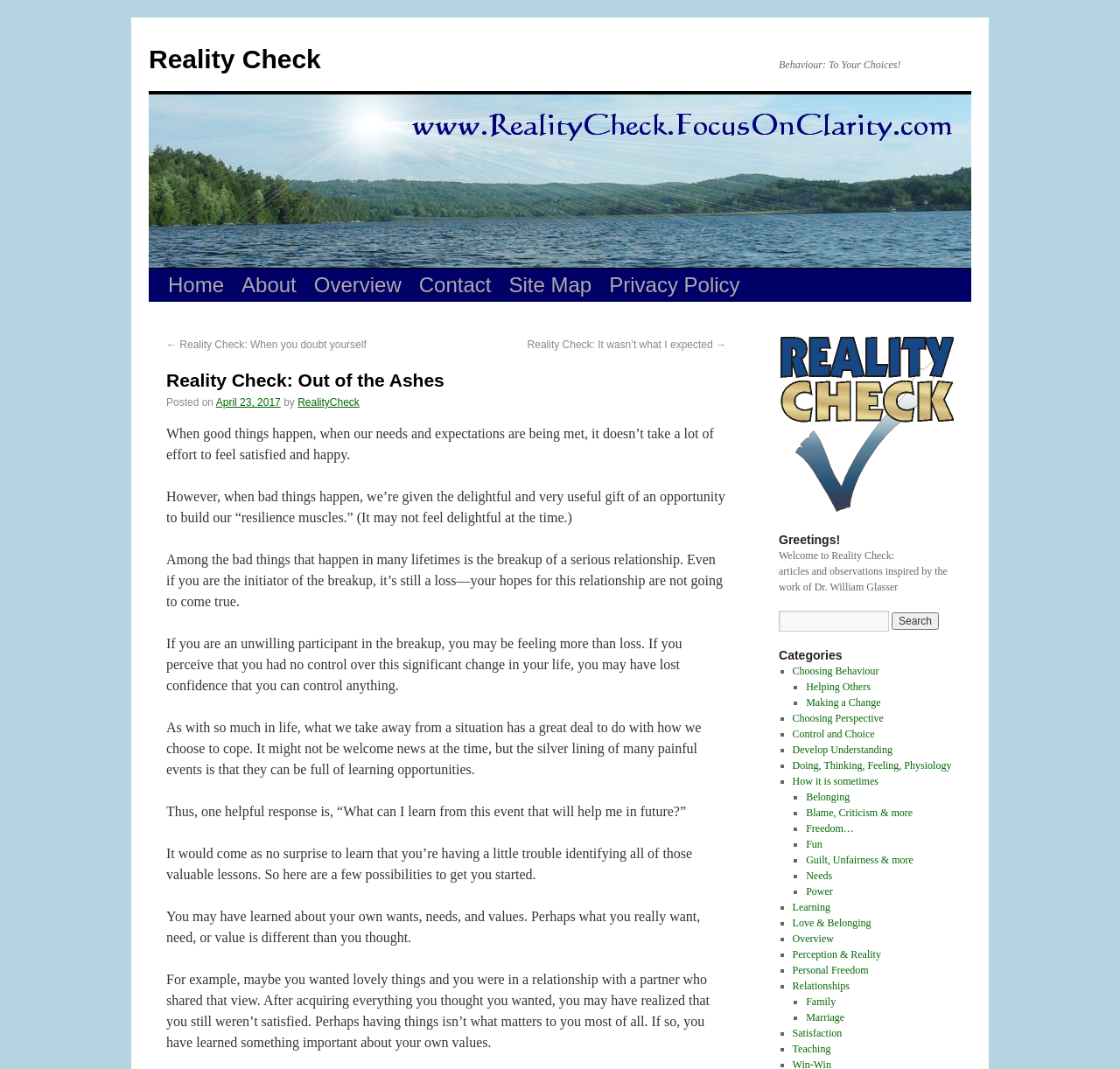How many categories are listed on the webpage?
Please craft a detailed and exhaustive response to the question.

To find the number of categories, I looked at the 'Categories' section on the right side of the webpage. There, I counted the number of list markers (■) and corresponding links, which total 21 categories.